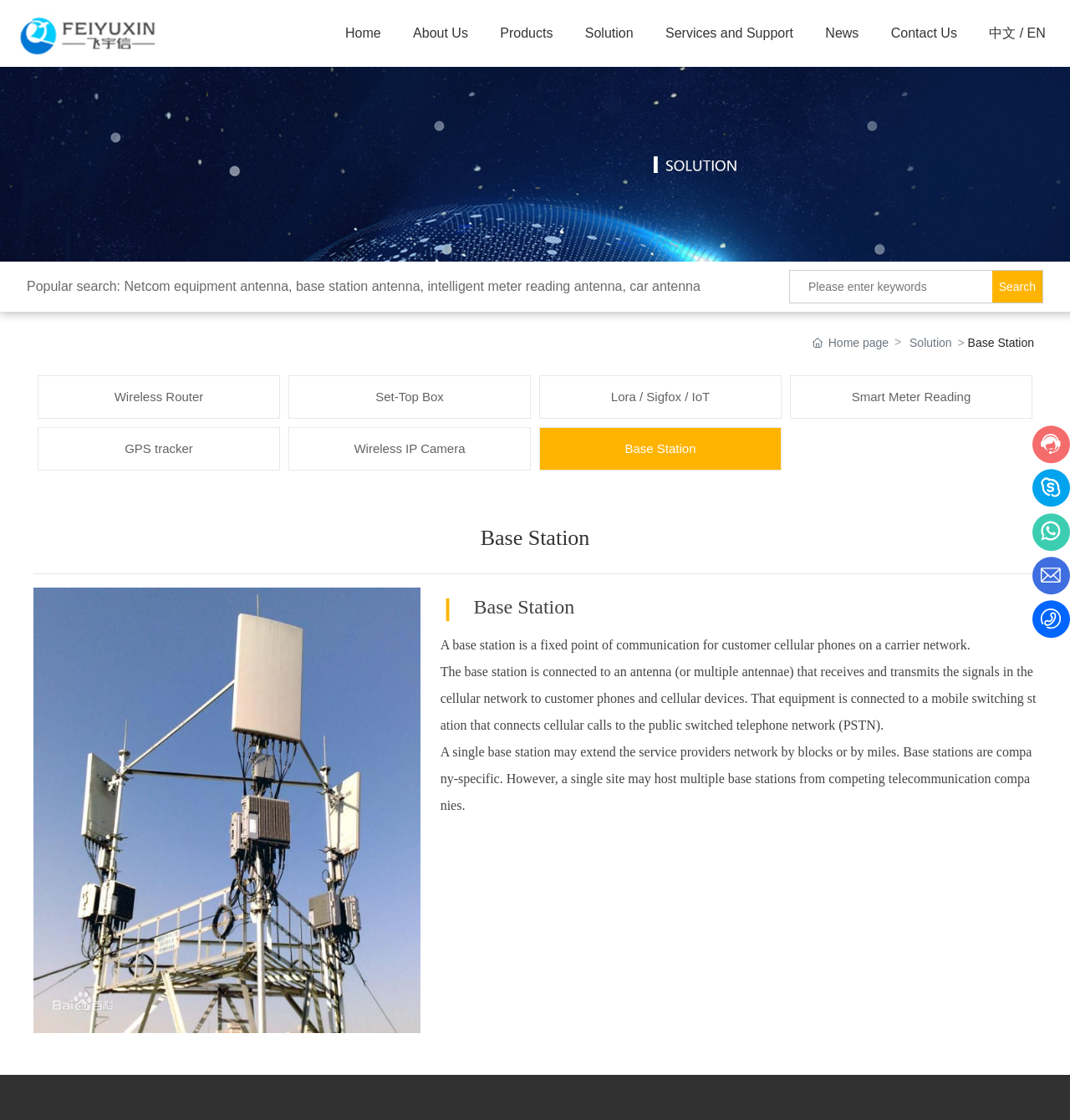Please determine the bounding box coordinates of the element's region to click for the following instruction: "Switch to Chinese language".

[0.909, 0.0, 0.992, 0.06]